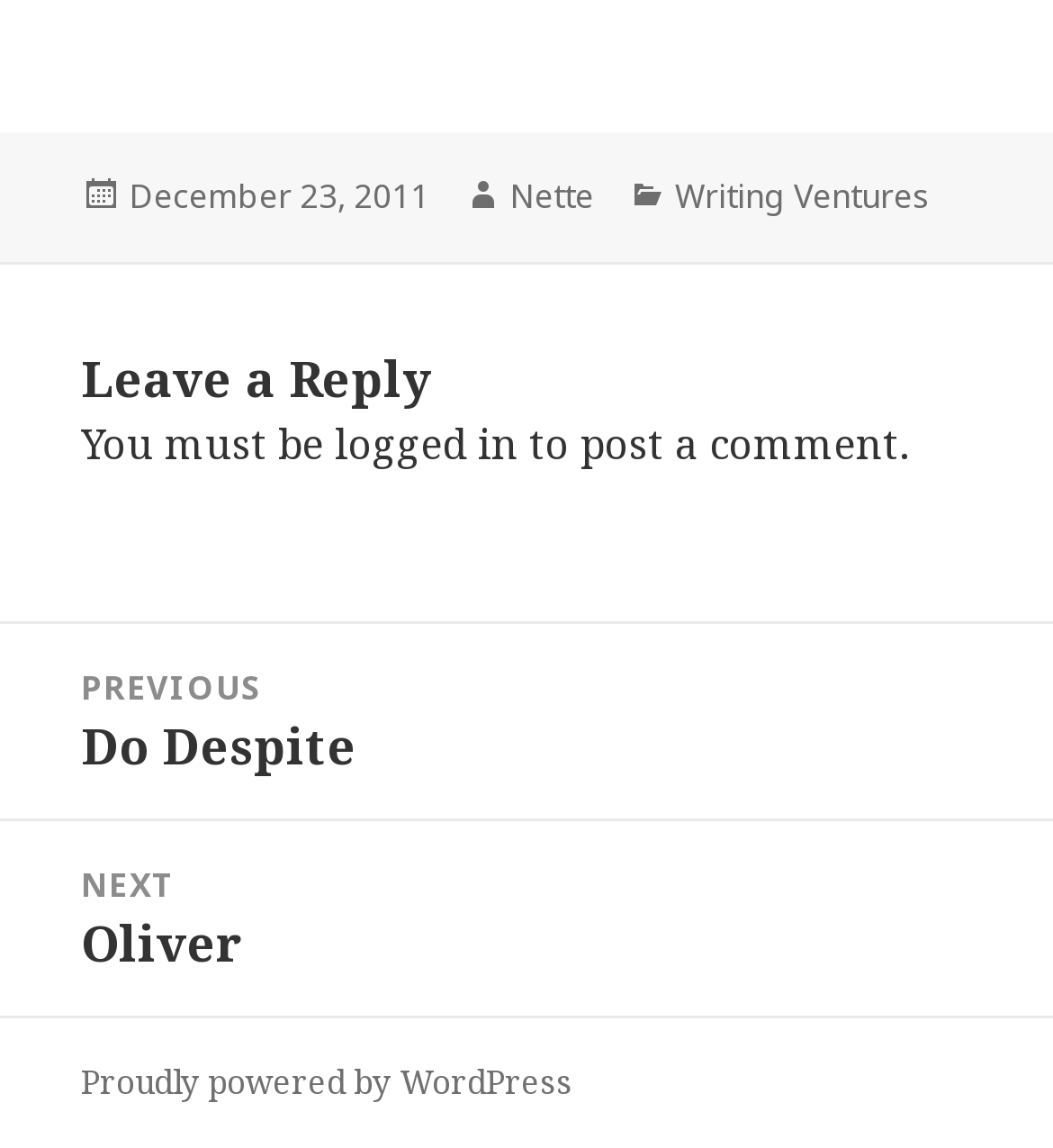Identify the bounding box of the UI element that matches this description: "B".

None